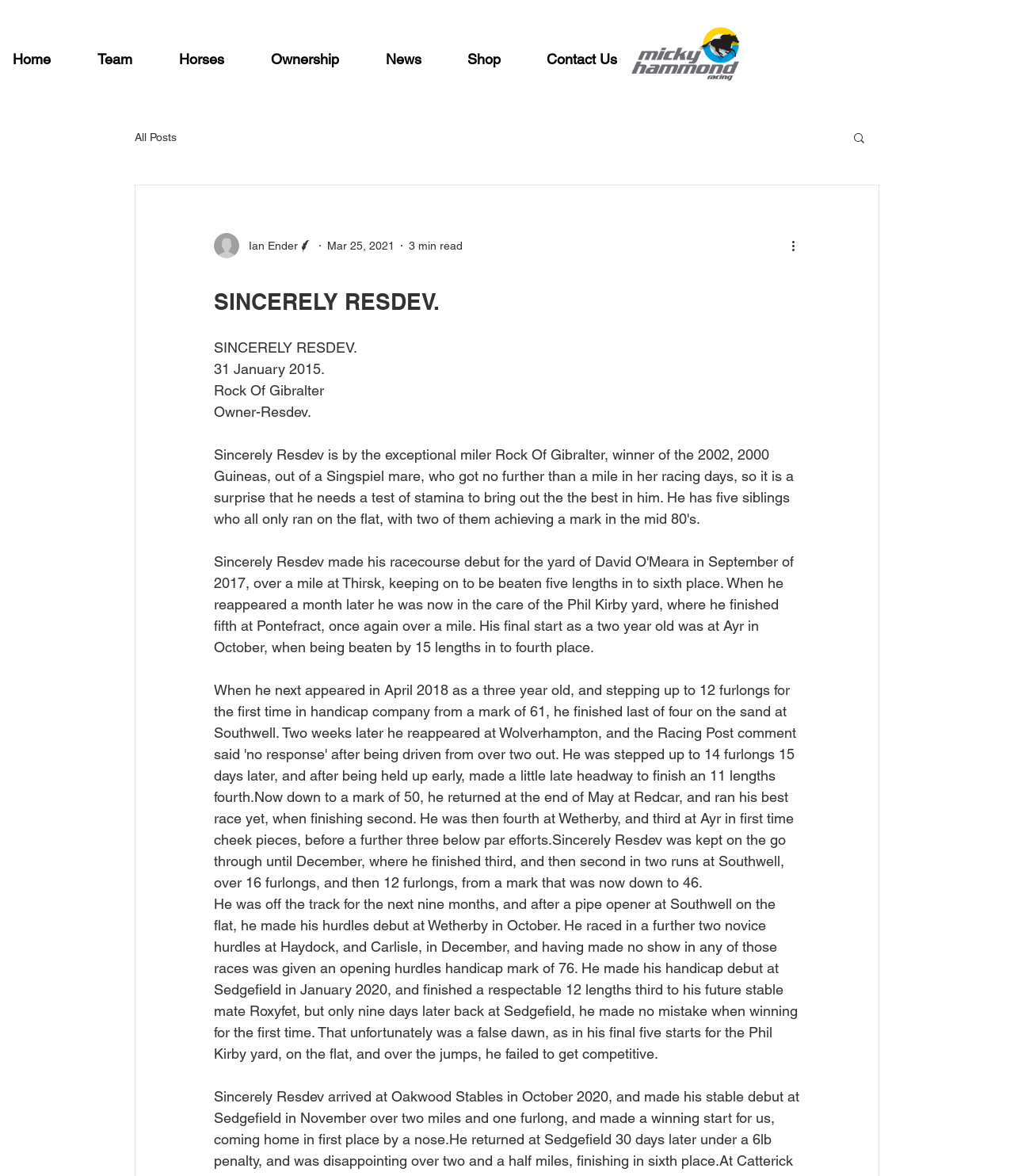Generate a comprehensive description of the webpage content.

The webpage is about Sincerely Resdev, a horse owned by Resdev. At the top, there are six links: Team, Horses, Ownership, News, Shop, and Contact Us, aligned horizontally. To the right of these links, there is a logo image. Below the links, there is a navigation menu for a blog, with a link to "All Posts". Next to the navigation menu, there is a search button with a magnifying glass icon.

On the left side of the page, there is a section with a writer's picture, Ian Ender, who is identified as a writer. Below the picture, there is a date, "Mar 25, 2021", and a reading time, "3 min read". 

The main content of the page is a text about Sincerely Resdev, a horse by Rock Of Gibralter, winner of the 2002, 2000 Guineas. The text describes the horse's racing history, including its debut, wins, and losses. The text is divided into paragraphs, with the first paragraph describing the horse's background, and the subsequent paragraphs detailing its racing career.

At the top of the main content, there is a heading with the title "SINCERELY RESDEV." followed by the date "31 January 2015." and the text "Rock Of Gibralter Owner-Resdev."